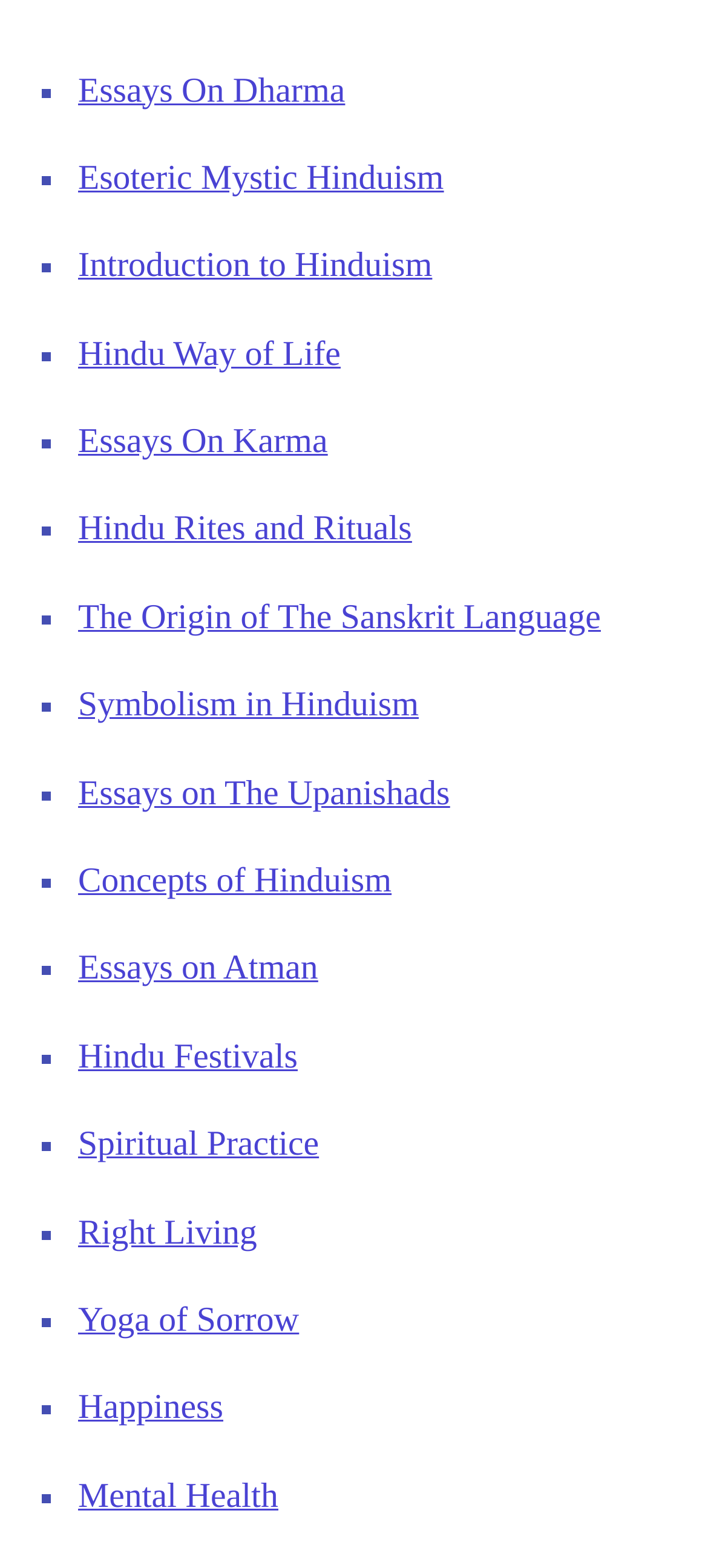Are there any list markers on this webpage?
Provide a one-word or short-phrase answer based on the image.

Yes